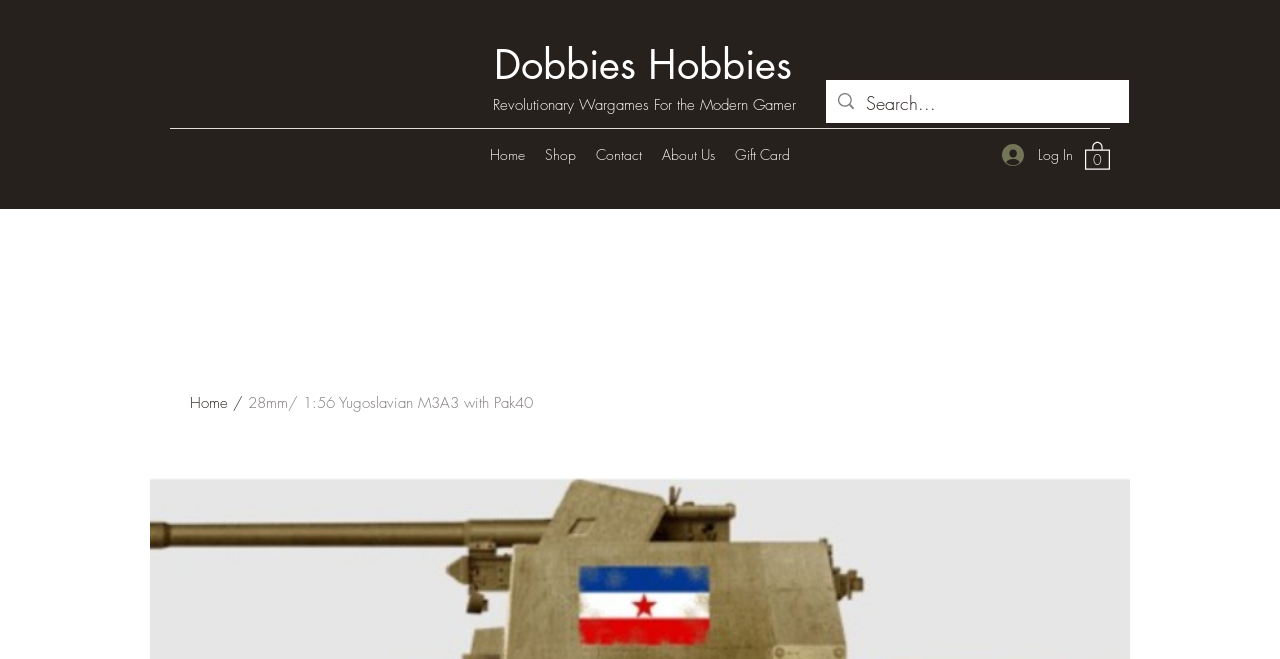Summarize the webpage with intricate details.

This webpage is a product listing page for a 28mm/1:56 Yugoslavian M3A3 with Pak40 model, specifically designed for games like Bolt Action or Chain of Command. At the top left, there is a link to "Dobbies Hobbies" and a static text "Revolutionary Wargames For the Modern Gamer" positioned below it. 

To the right of these elements, there is a search bar with a magnifying glass icon and a placeholder text "Search...". 

Below these top elements, there is a navigation menu with five links: "Home", "Shop", "Contact", "About Us", and "Gift Card". 

On the top right, there are two buttons: "Log In" with a small icon, and "Cart with 0 items" with a shopping cart icon. 

The main content of the page is a product page, which takes up most of the screen. The product title "28mm/ 1:56 Yugoslavian M3A3 with Pak40" is displayed prominently.